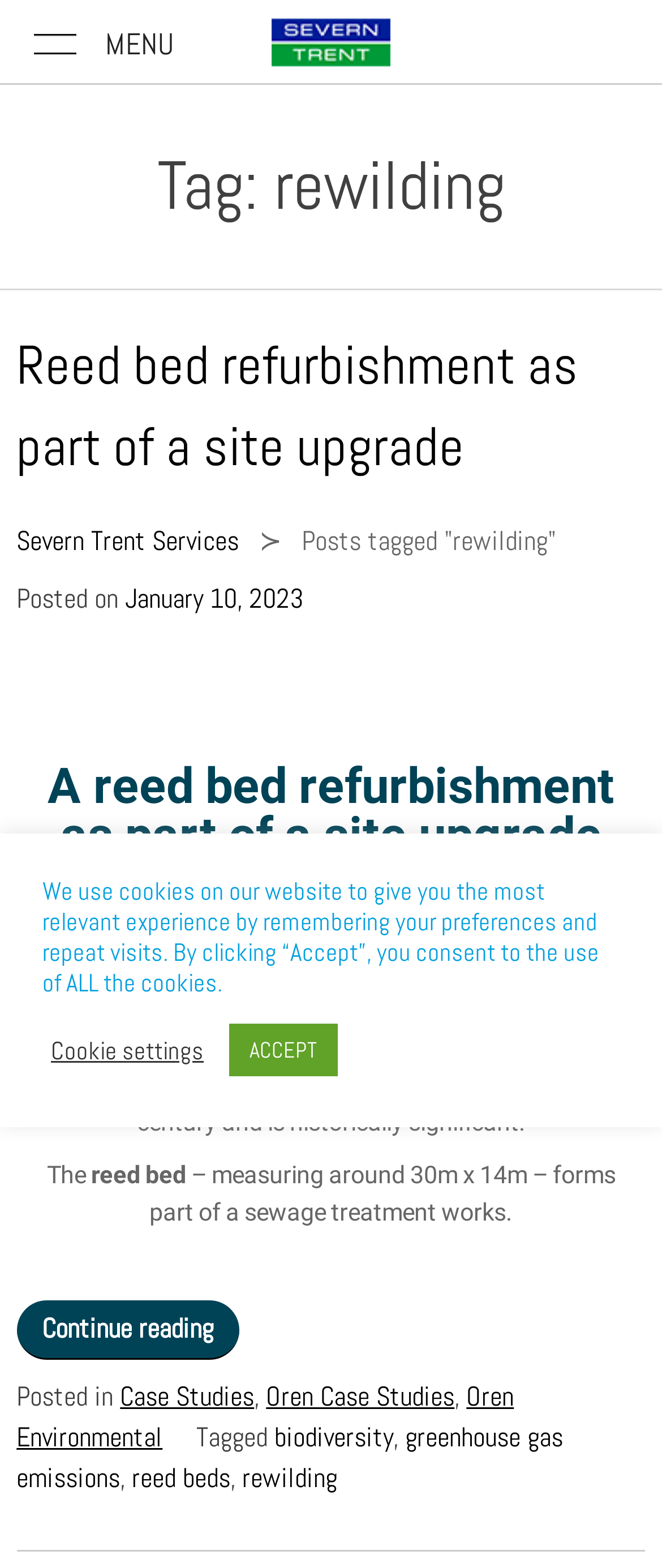Using the information in the image, could you please answer the following question in detail:
What is the date of the latest article?

I determined the date of the latest article by looking at the text content of the webpage, where it says 'Posted on January 10, 2023'. This indicates that the latest article was posted on this date.